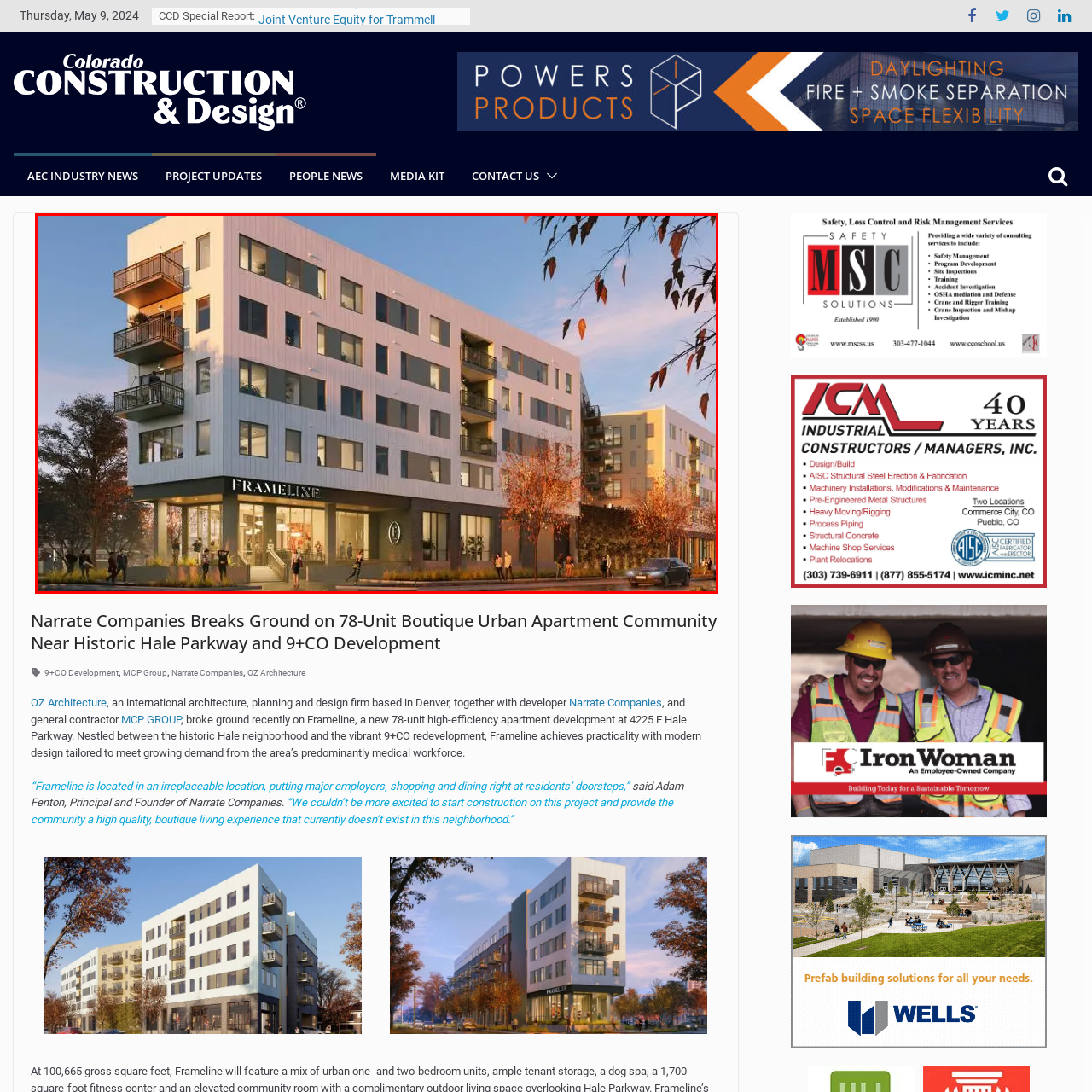Check the picture within the red bounding box and provide a brief answer using one word or phrase: What features enhance the building's contemporary aesthetic?

Balconies